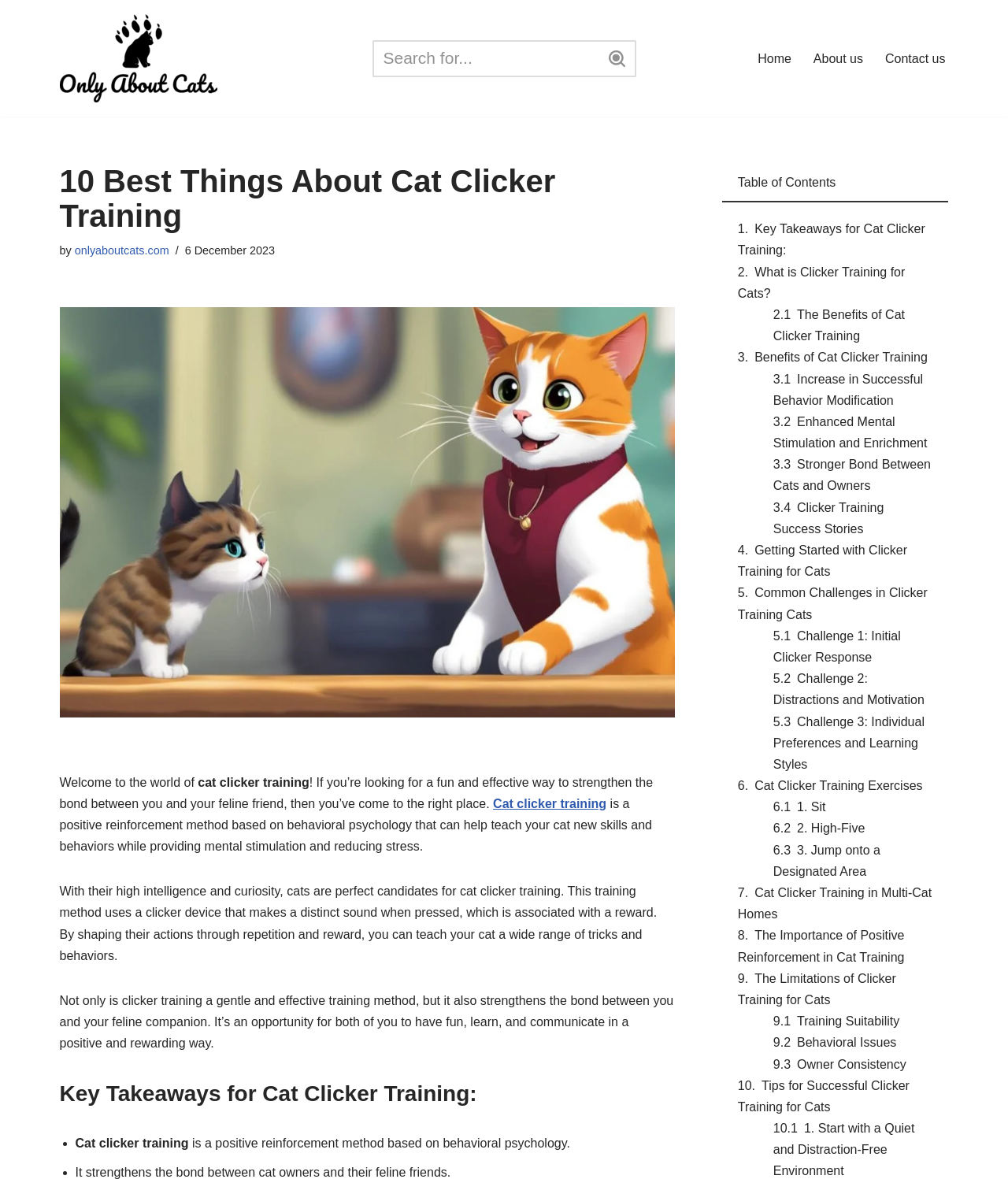Using the element description: "Home", determine the bounding box coordinates. The coordinates should be in the format [left, top, right, bottom], with values between 0 and 1.

[0.752, 0.041, 0.785, 0.058]